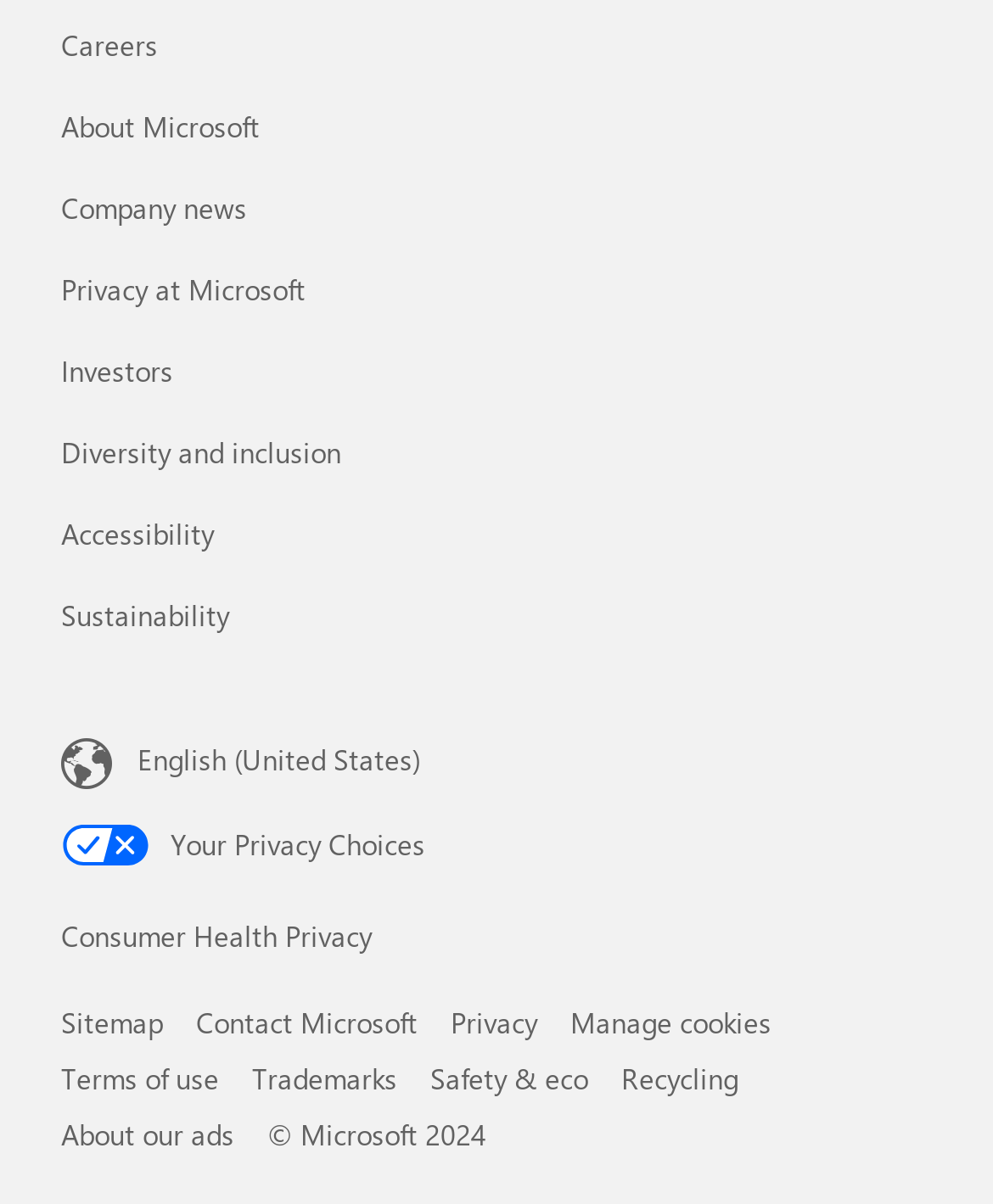Could you please study the image and provide a detailed answer to the question:
What is the language currently set to?

I looked at the 'Content Language Selector' link in the footer and saw that it is currently set to 'English (United States)'.